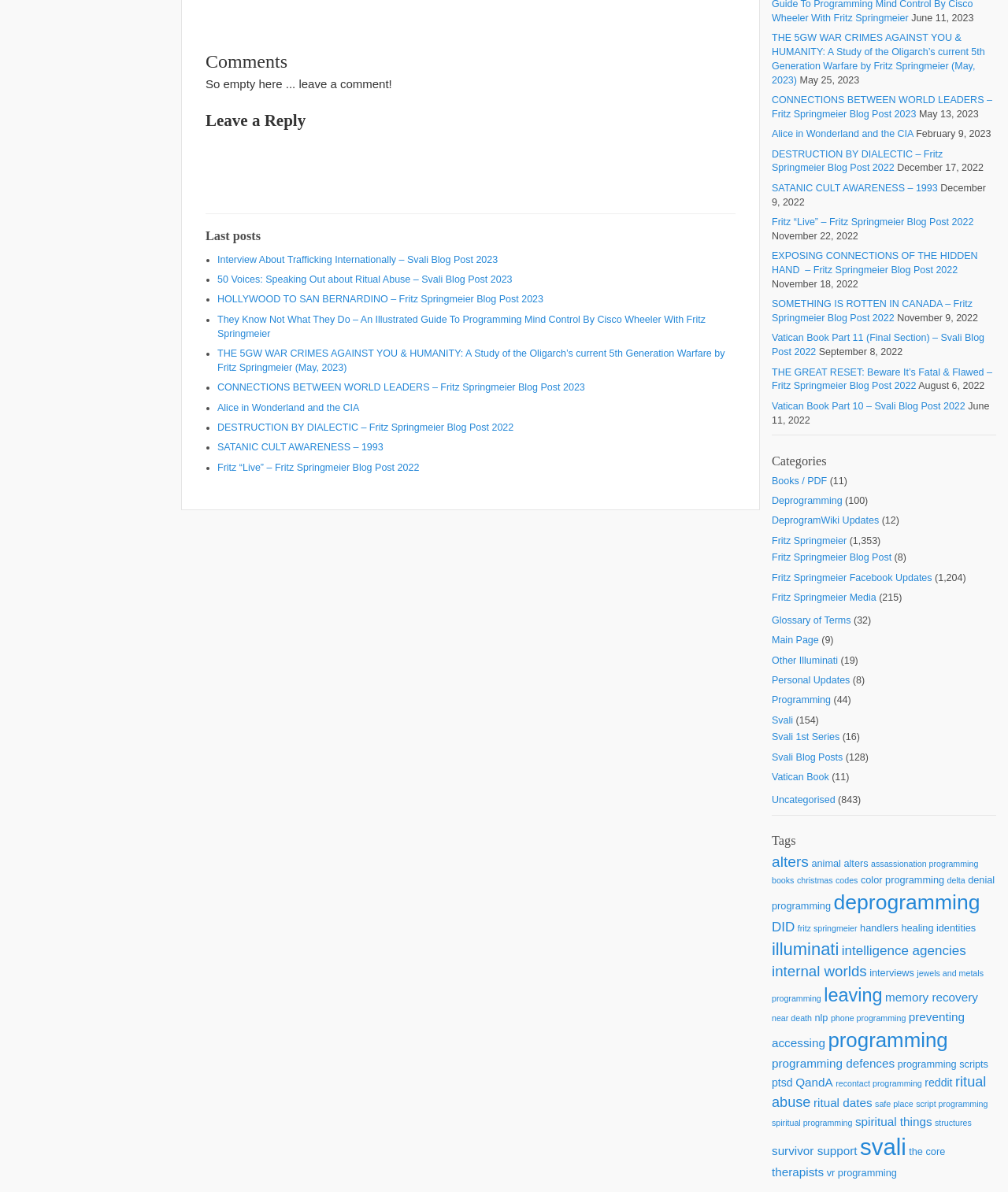What is the title of the first blog post?
Please give a detailed and thorough answer to the question, covering all relevant points.

I found the title of the first blog post by looking at the links under the 'Last posts' heading. The first link is 'Interview About Trafficking Internationally – Svali Blog Post 2023'.